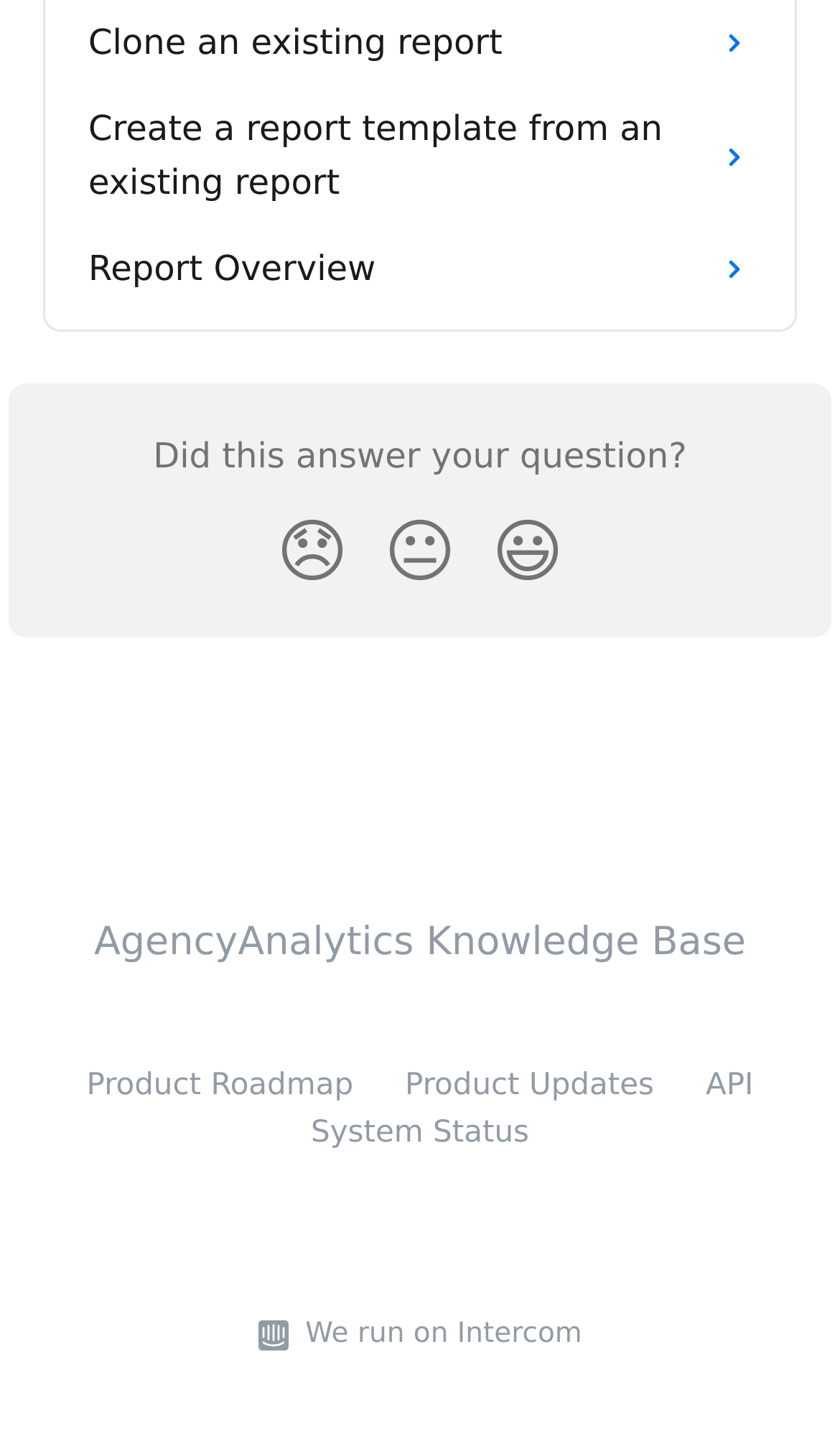From the details in the image, provide a thorough response to the question: What is the topic of the link 'Report Overview'?

The link 'Report Overview' is likely related to a report, possibly a summary or a detailed view of a report. This is inferred from the text 'Report Overview' and its placement among other links related to reports.